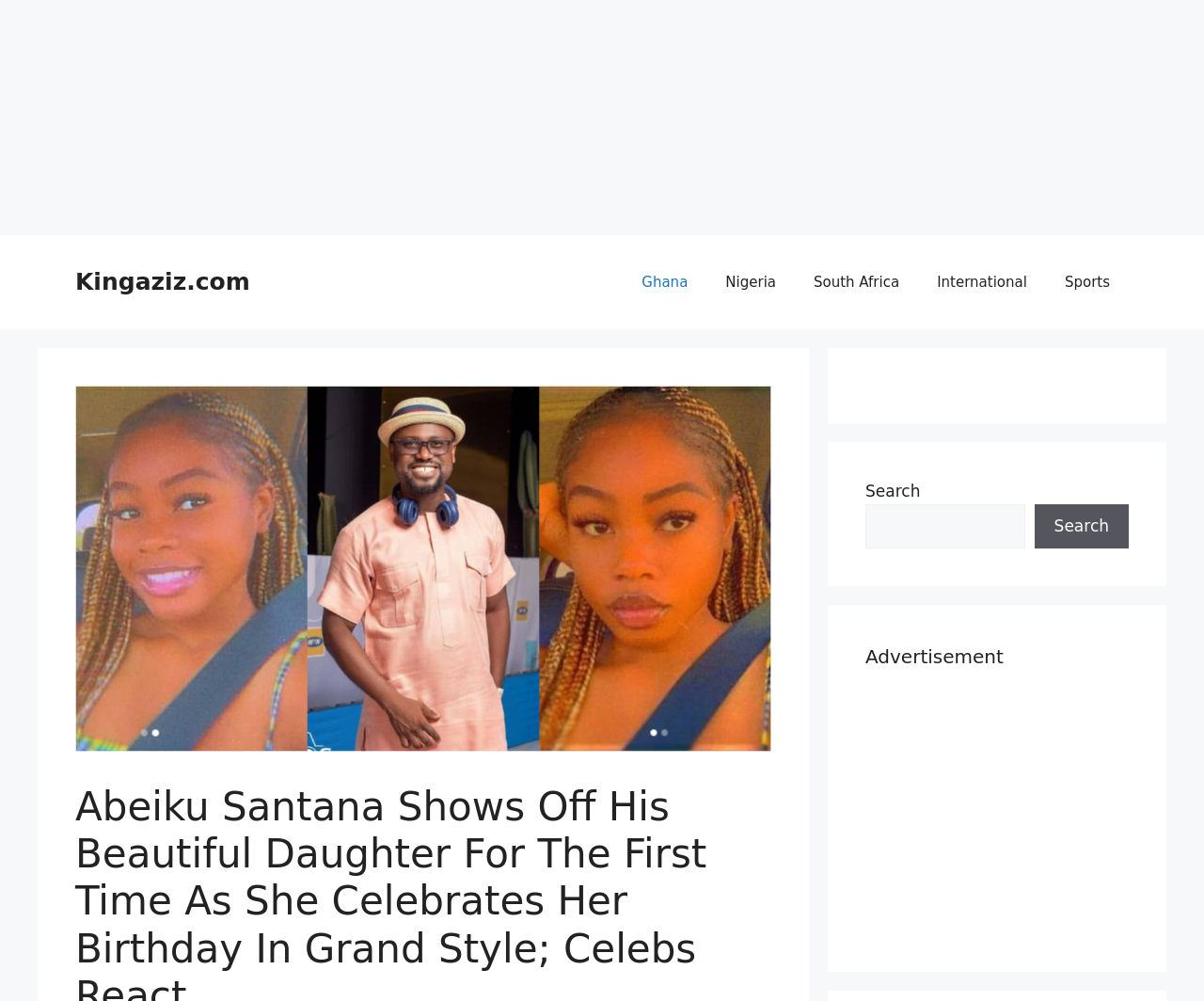Observe the image and answer the following question in detail: How many complementary elements are on the webpage?

I counted the number of complementary elements on the webpage, which are three elements with no descriptive text, located below the primary navigation and above the advertisement heading.